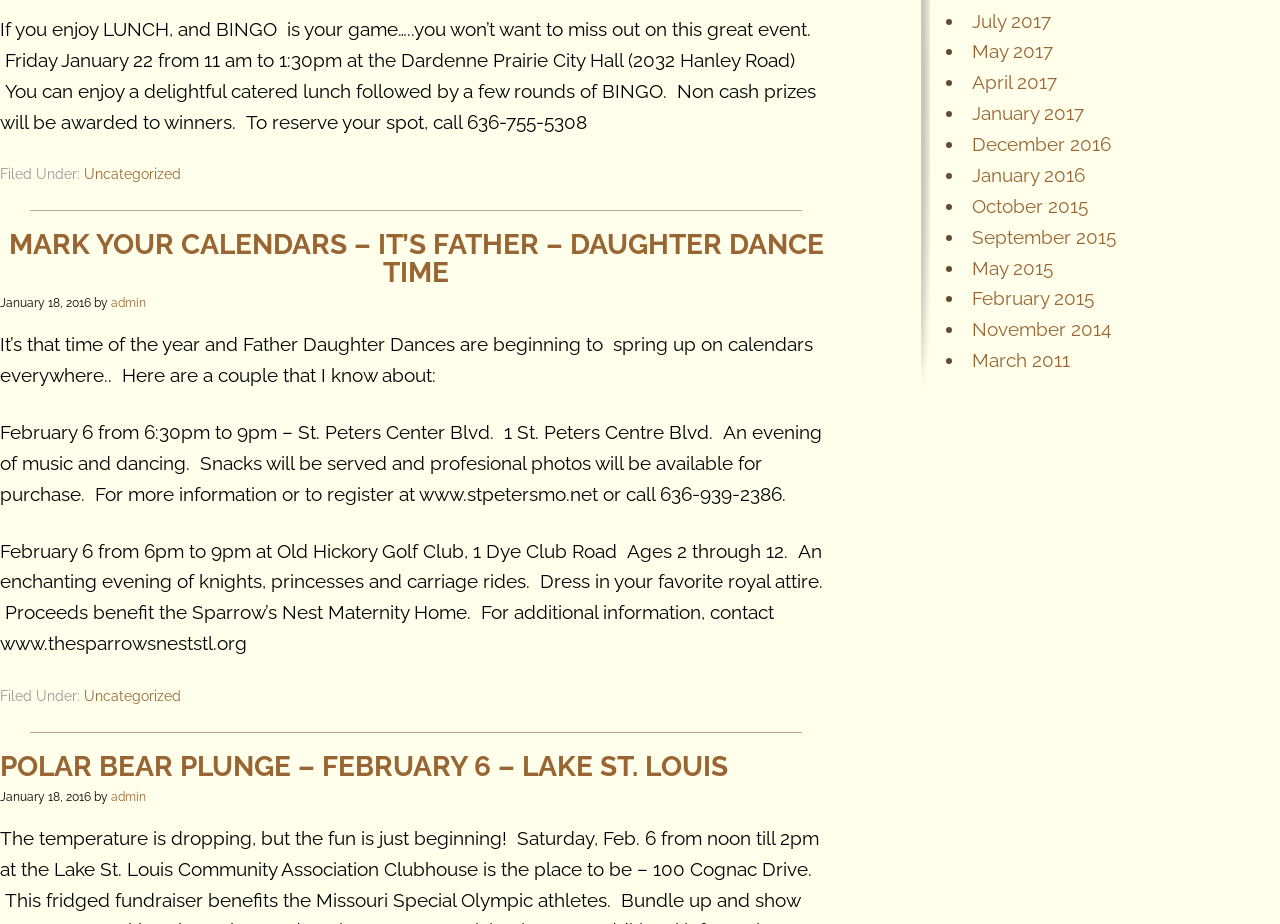Using the provided description admin, find the bounding box coordinates for the UI element. Provide the coordinates in (top-left x, top-left y, bottom-right x, bottom-right y) format, ensuring all values are between 0 and 1.

[0.087, 0.32, 0.114, 0.336]